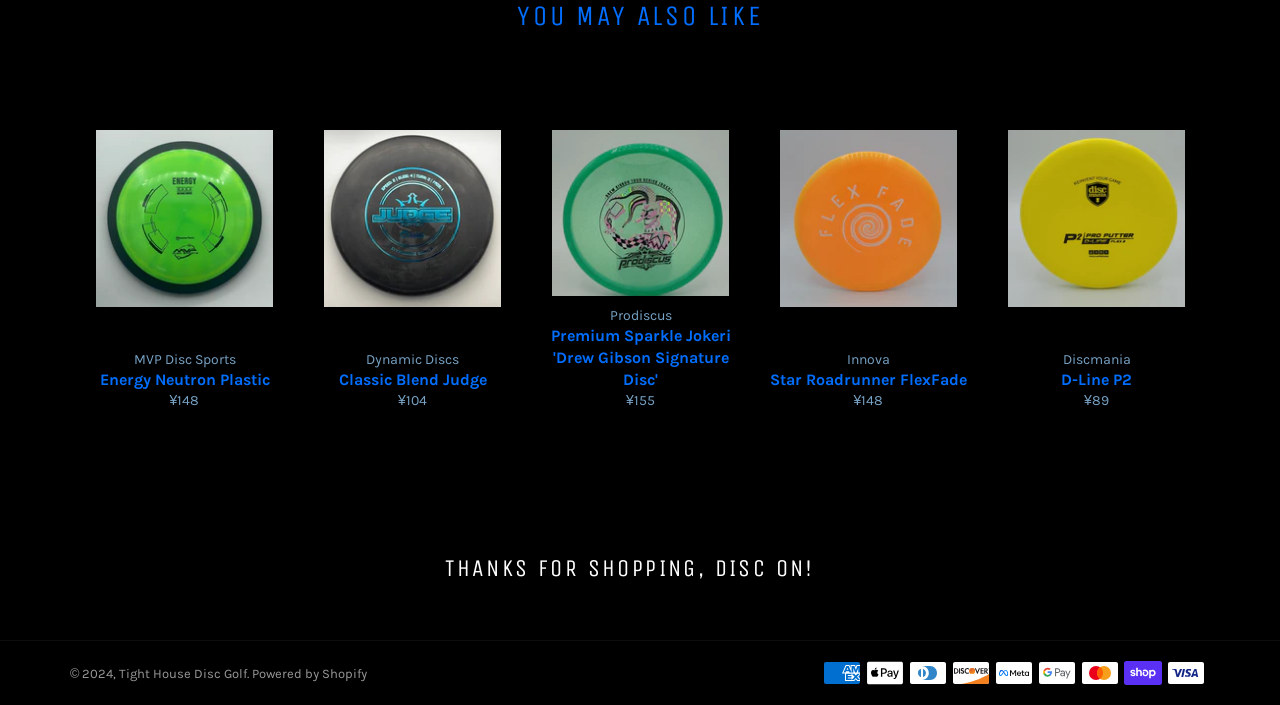Specify the bounding box coordinates of the element's area that should be clicked to execute the given instruction: "View payment methods". The coordinates should be four float numbers between 0 and 1, i.e., [left, top, right, bottom].

[0.945, 0.923, 0.996, 0.981]